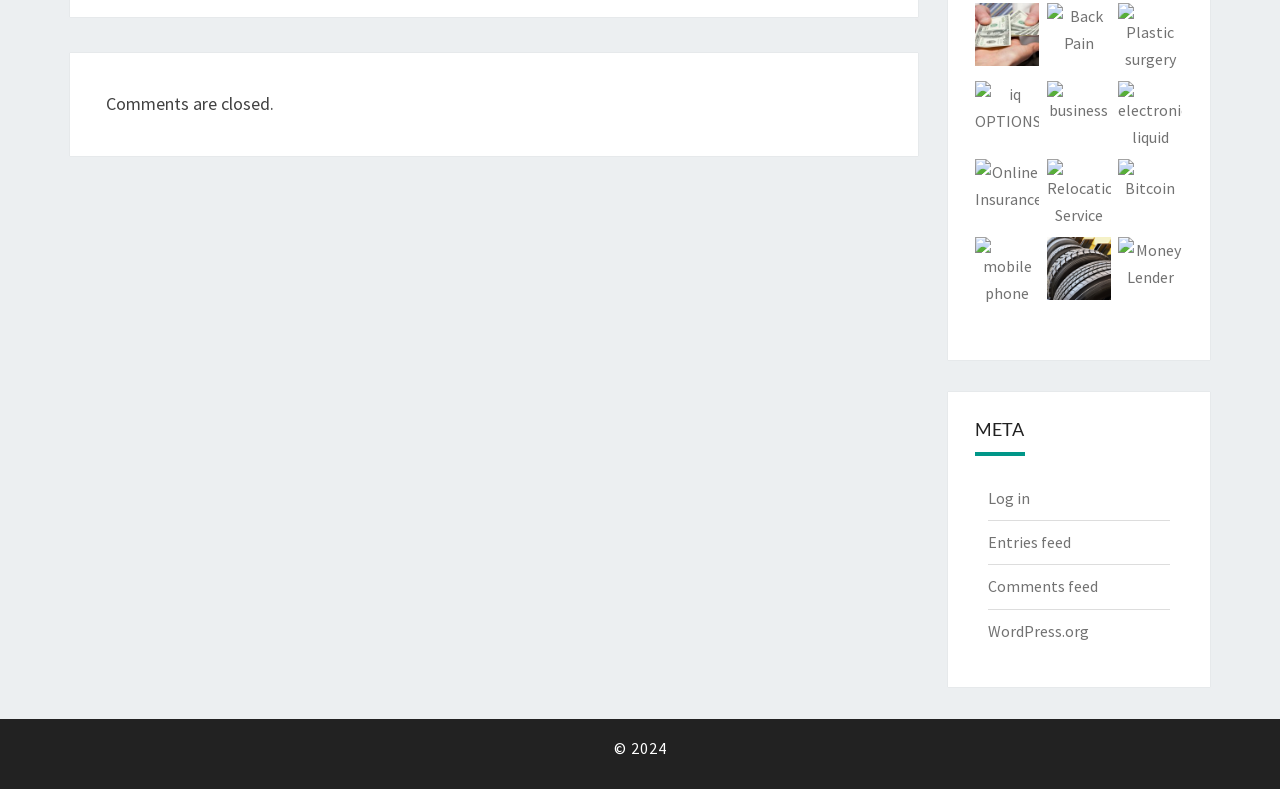Specify the bounding box coordinates of the area to click in order to follow the given instruction: "Check the 'Back Pain' link."

[0.818, 0.022, 0.868, 0.048]